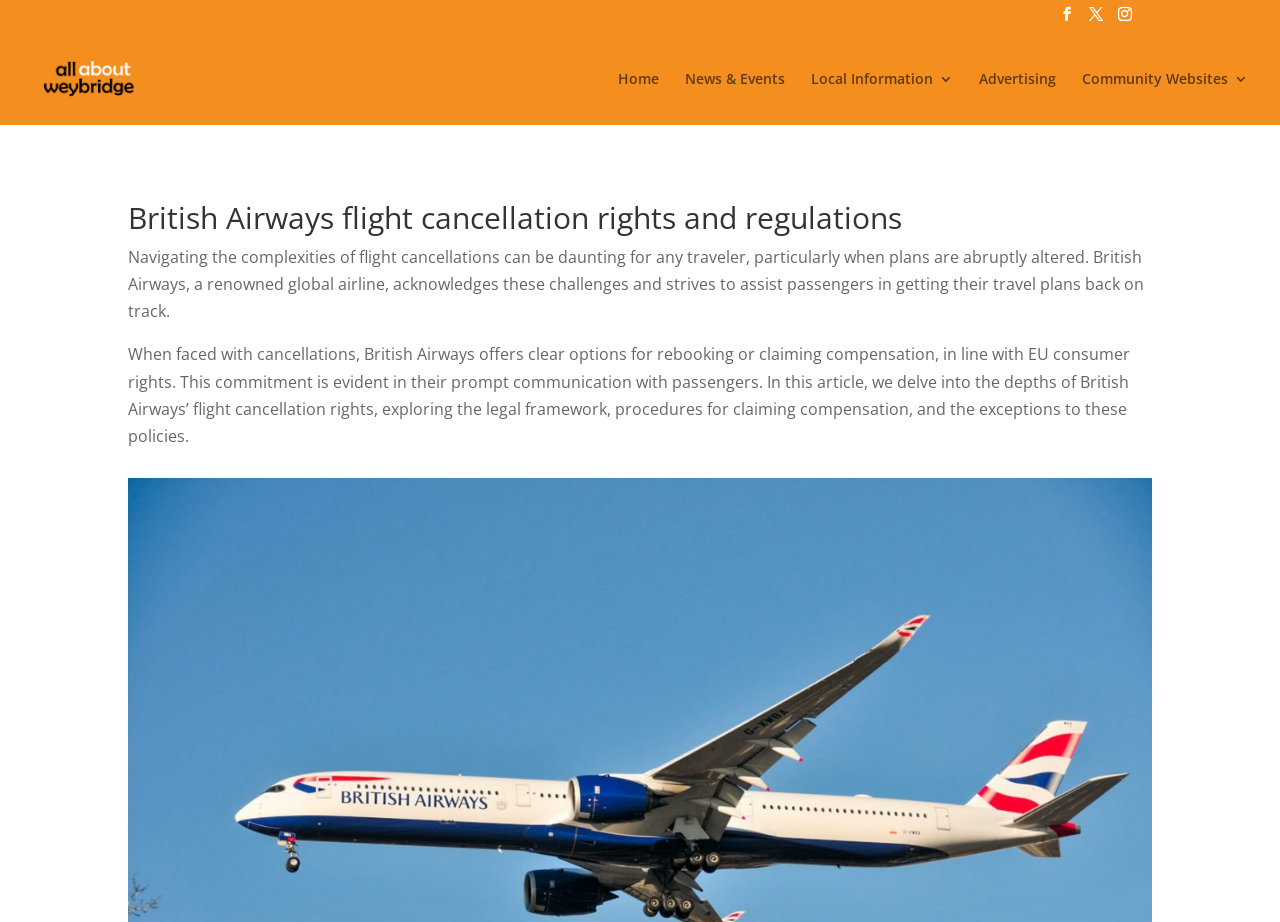What is the purpose of the article?
Using the visual information from the image, give a one-word or short-phrase answer.

Explaining flight cancellation policies